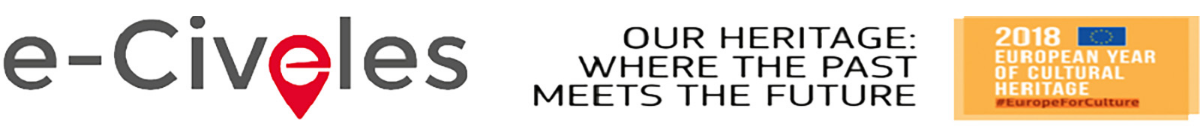What is the significance of the hashtag #EuropeForCulture?
Carefully analyze the image and provide a thorough answer to the question.

The hashtag #EuropeForCulture is associated with the 2018 European Year of Cultural Heritage, indicating that it is a significant initiative aimed at promoting awareness and appreciation of cultural heritage across Europe.